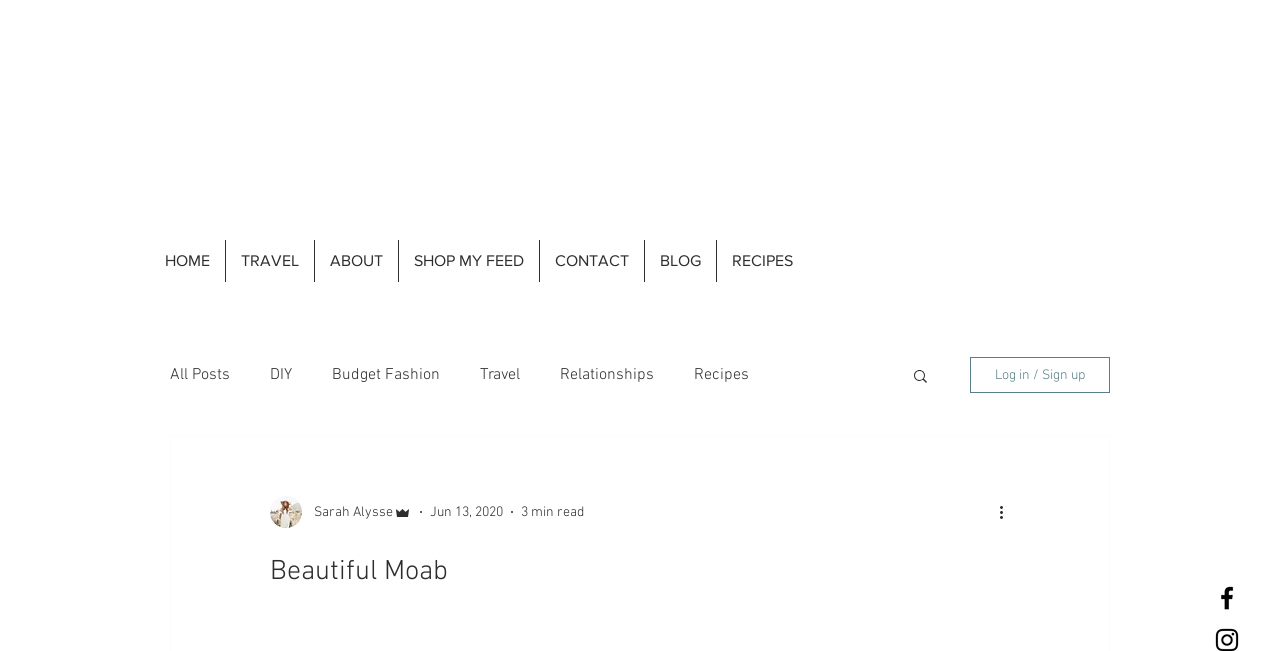Determine the bounding box coordinates (top-left x, top-left y, bottom-right x, bottom-right y) of the UI element described in the following text: aria-label="Black Facebook Icon"

[0.947, 0.896, 0.97, 0.942]